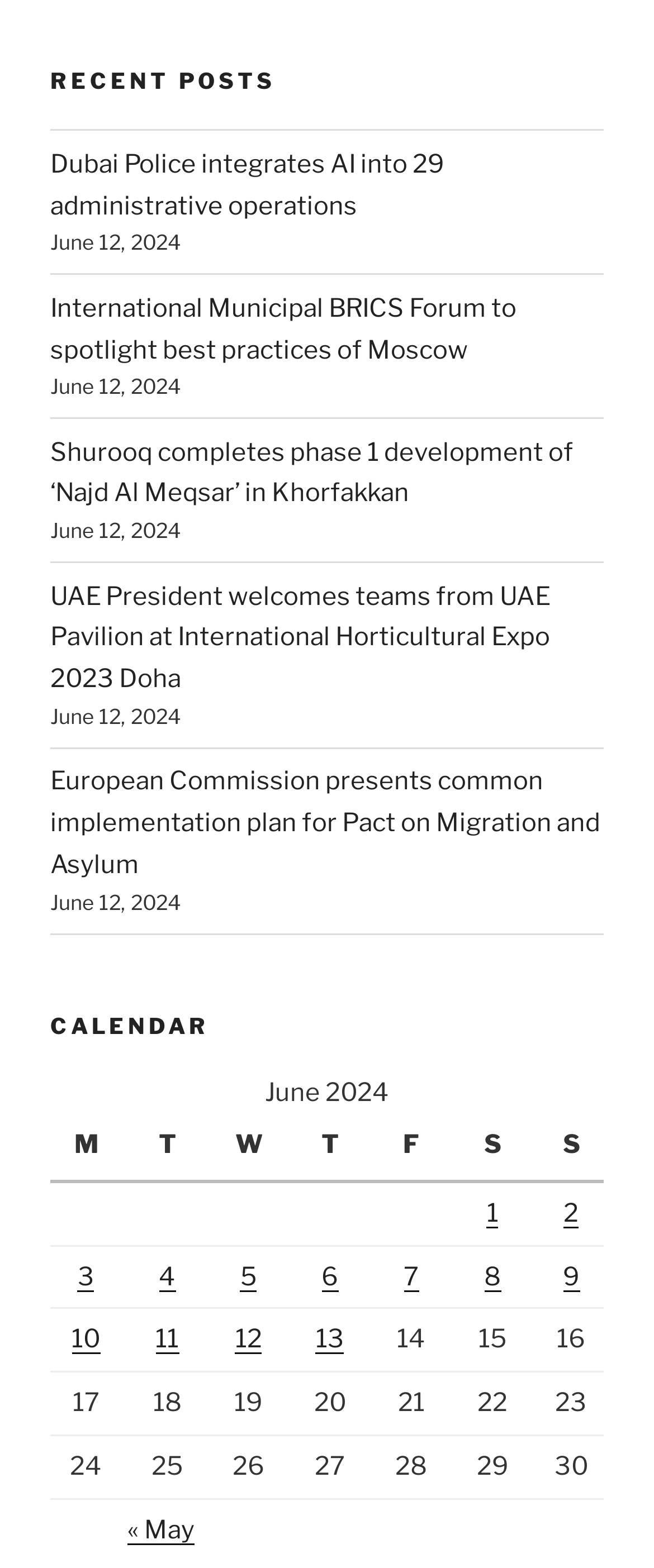With reference to the screenshot, provide a detailed response to the question below:
How many days are shown in the calendar table?

The calendar table has 30 grid cells, each representing a day of the month, from 1 to 30.